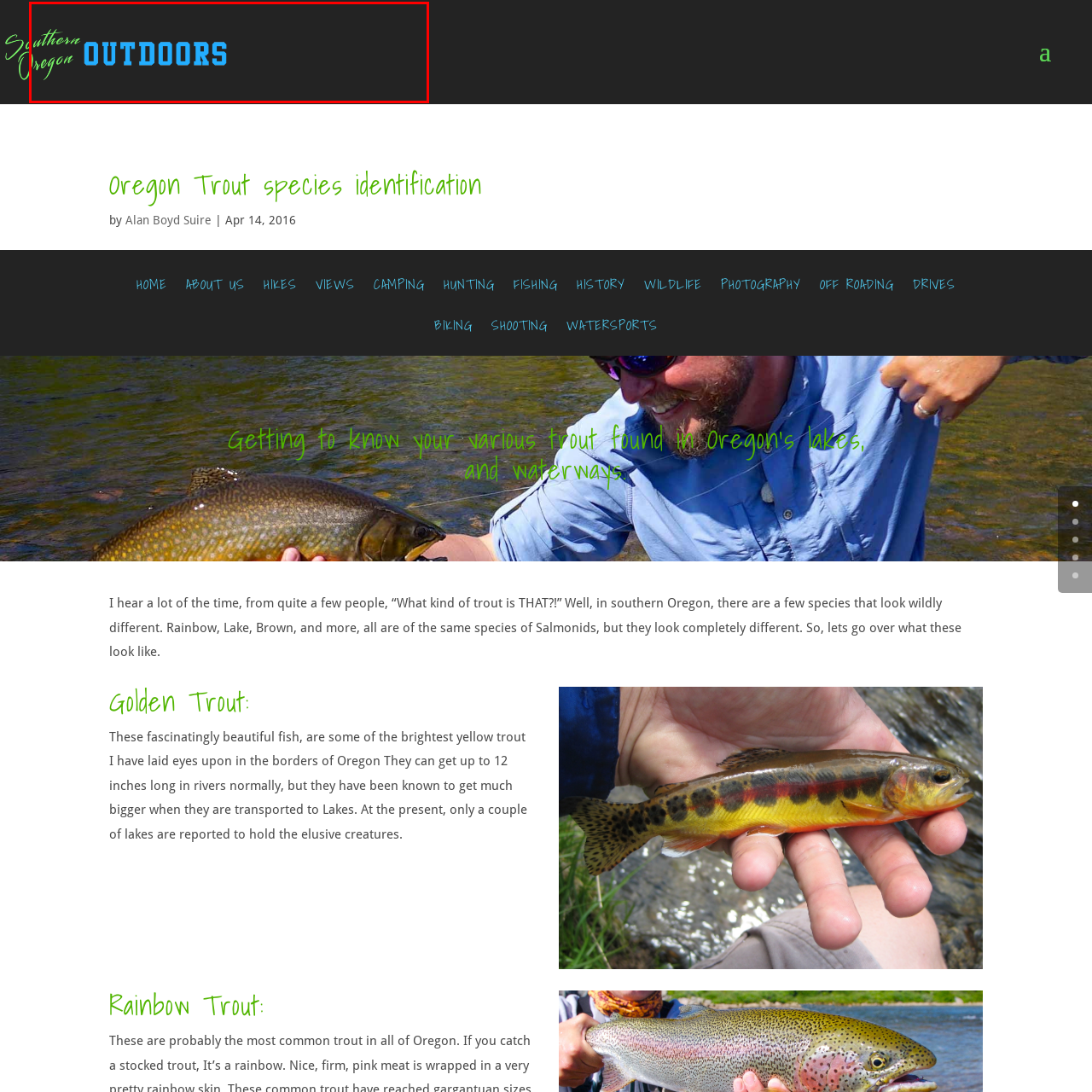Refer to the image marked by the red boundary and provide a single word or phrase in response to the question:
What is the theme emphasized by the logo?

Adventurous and nature-focused